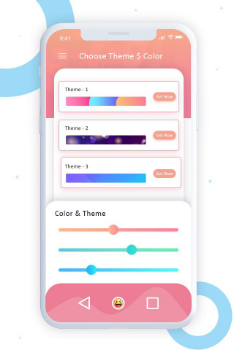Offer an in-depth description of the image.

The image showcases a mobile app interface titled "Choose Theme & Color." It features a vibrant and user-friendly design, primarily using soft pink hues. The top section displays three distinct themes, each accompanied by a color preview bar and a "Set Now" button, allowing users to easily select their preferred theme. Below those options, there are sliders labeled "Color & Theme," which provide adjustable parameters for personalizing the app's appearance. The overall layout encourages a playful yet stylish customization experience, tailored for users who enjoy personalizing their mobile interface. The app highlights an engaging aesthetic paired with interactive elements that promote user engagement.